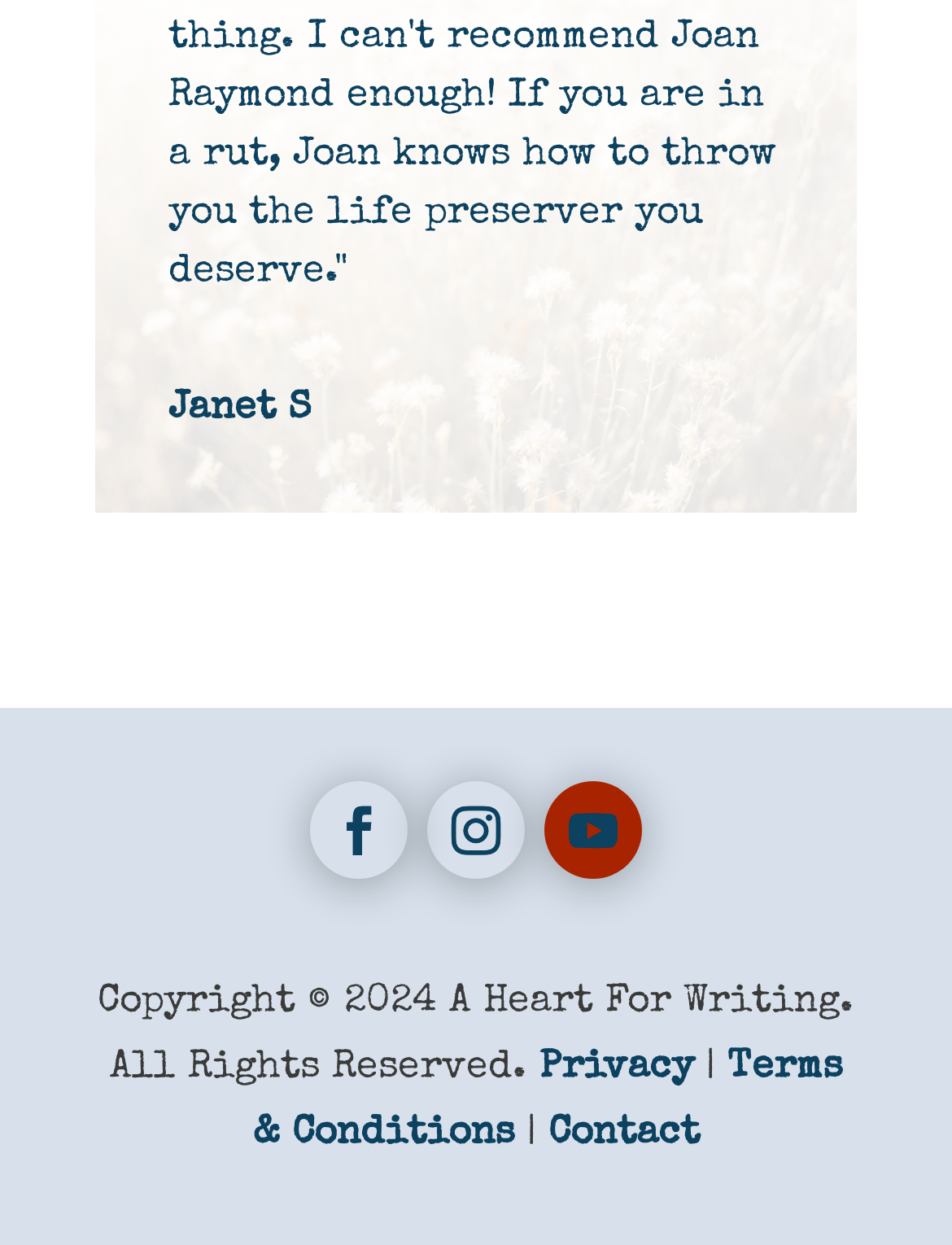Locate the bounding box of the UI element described by: "Follow" in the given webpage screenshot.

[0.449, 0.627, 0.551, 0.706]